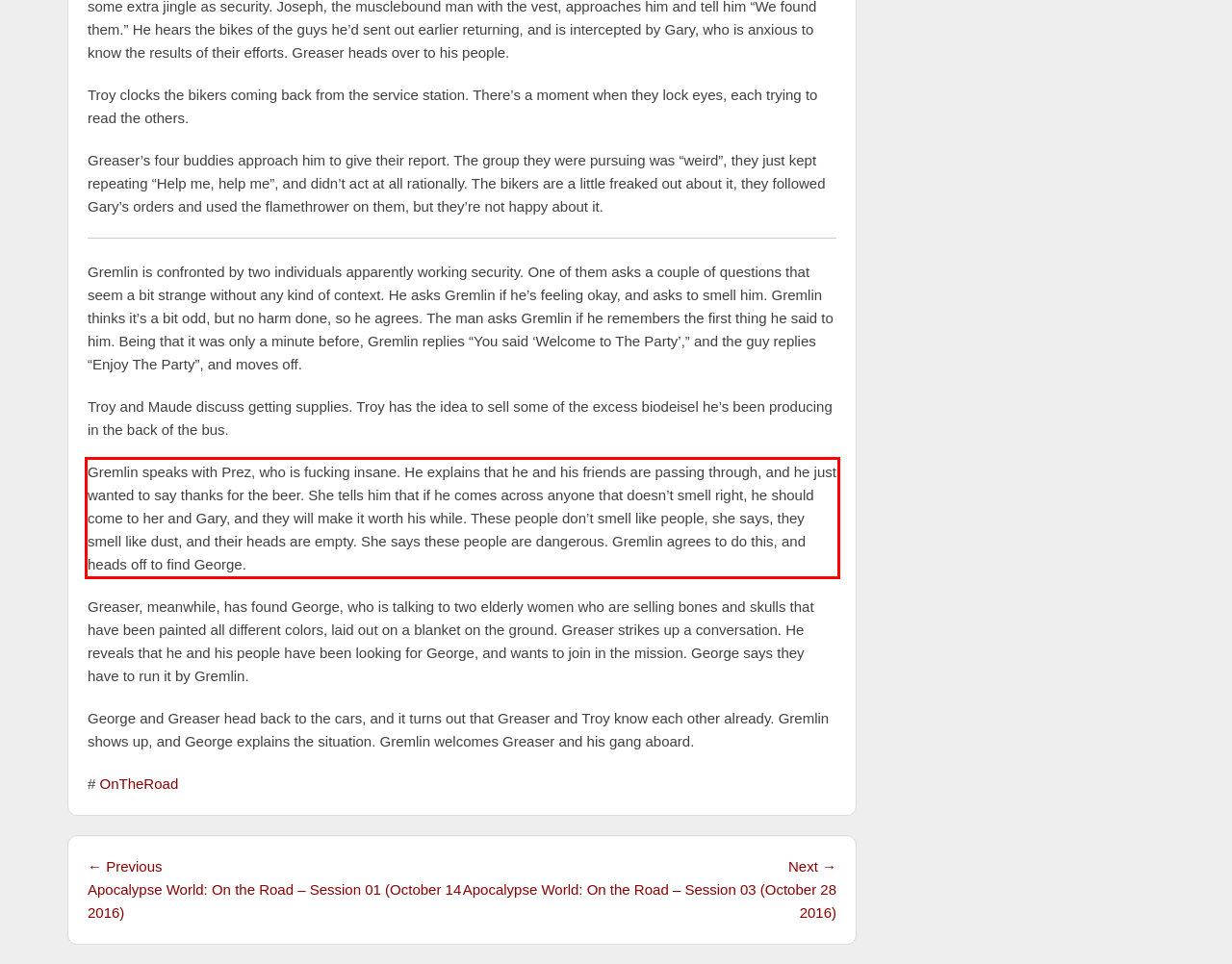You have a screenshot of a webpage where a UI element is enclosed in a red rectangle. Perform OCR to capture the text inside this red rectangle.

Gremlin speaks with Prez, who is fucking insane. He explains that he and his friends are passing through, and he just wanted to say thanks for the beer. She tells him that if he comes across anyone that doesn’t smell right, he should come to her and Gary, and they will make it worth his while. These people don’t smell like people, she says, they smell like dust, and their heads are empty. She says these people are dangerous. Gremlin agrees to do this, and heads off to find George.